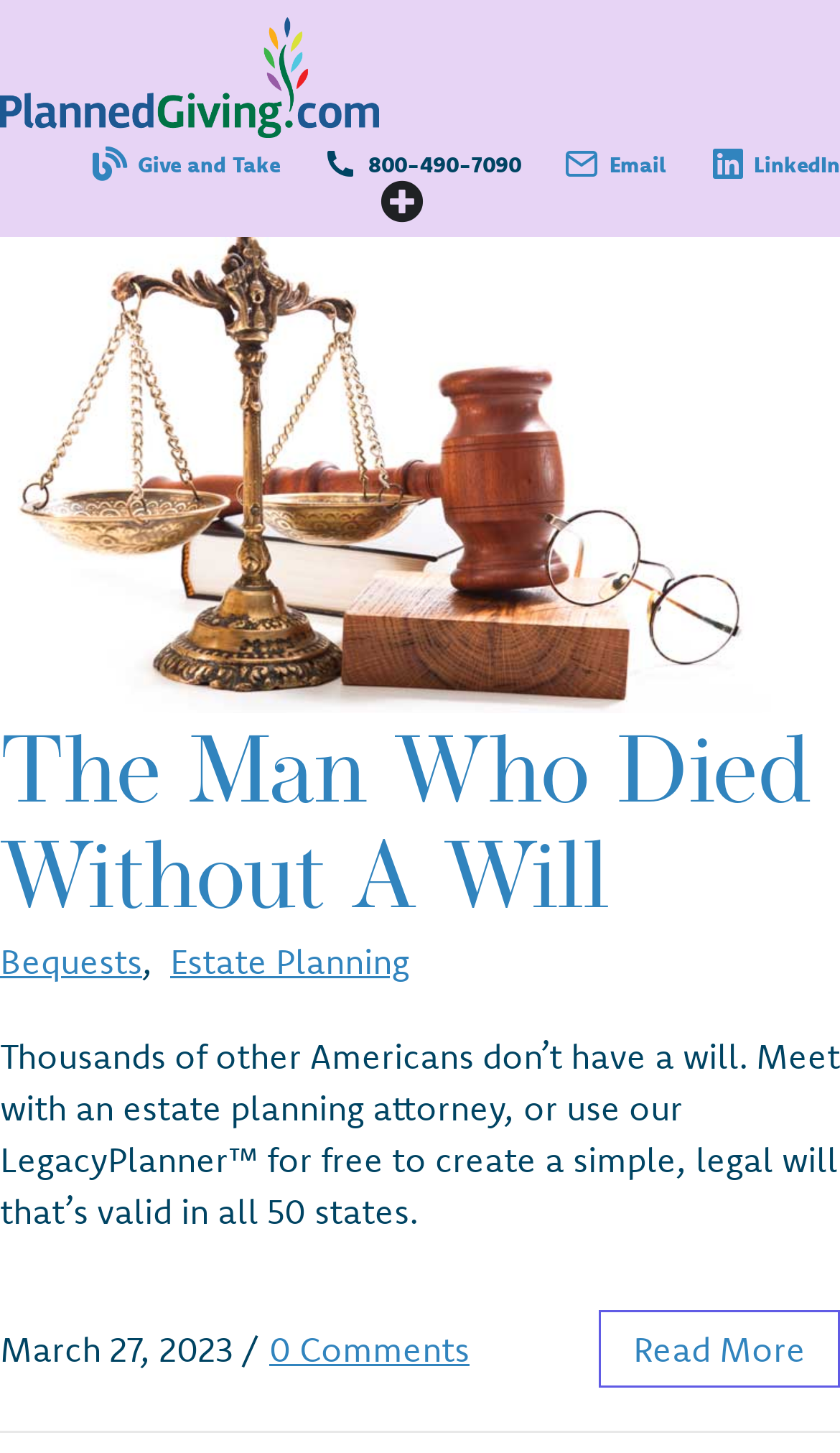Show the bounding box coordinates for the element that needs to be clicked to execute the following instruction: "Click on the 'Give and Take' link". Provide the coordinates in the form of four float numbers between 0 and 1, i.e., [left, top, right, bottom].

[0.1, 0.101, 0.333, 0.125]